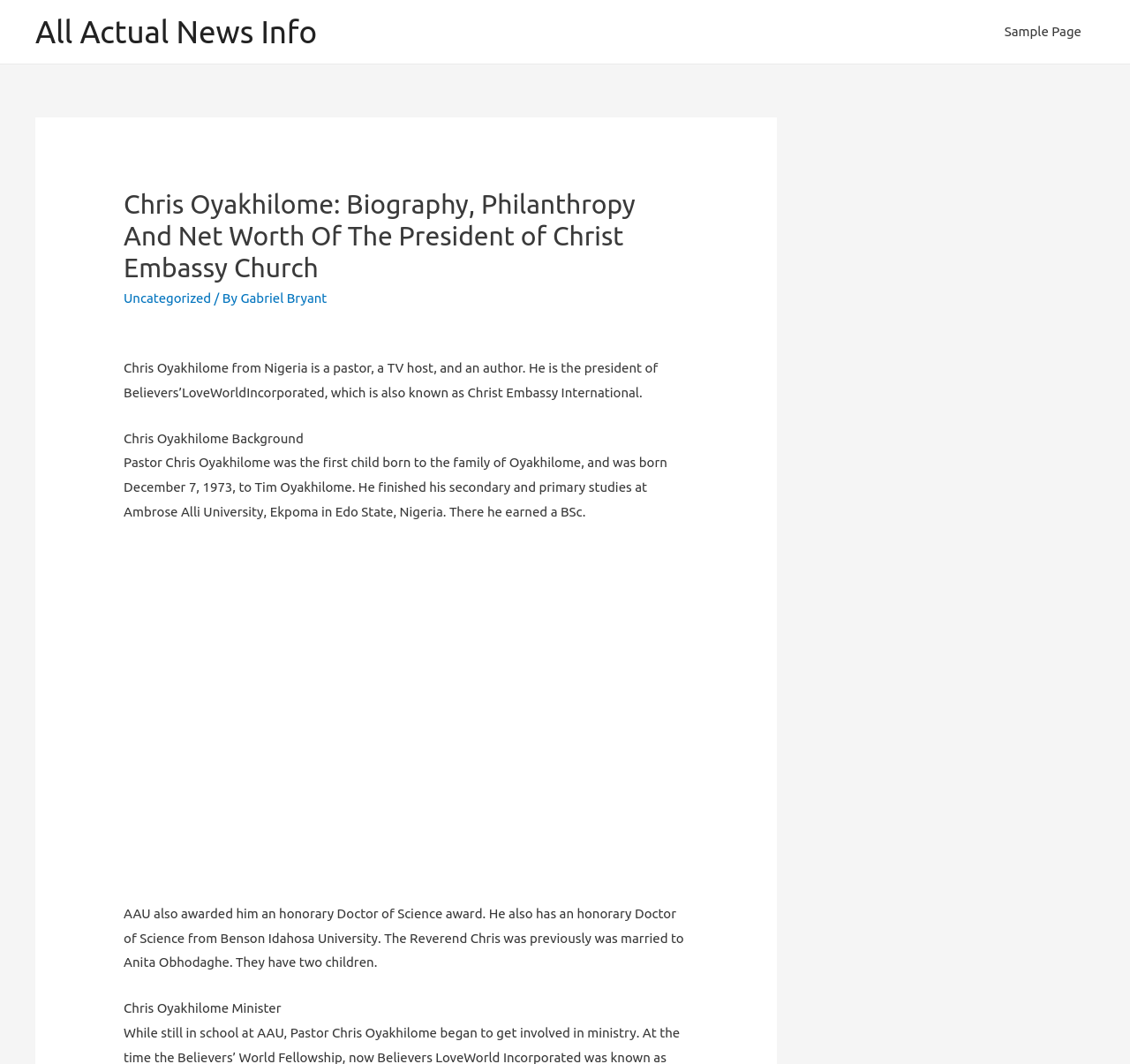How many children does Chris Oyakhilome have?
Please provide a single word or phrase as the answer based on the screenshot.

Two